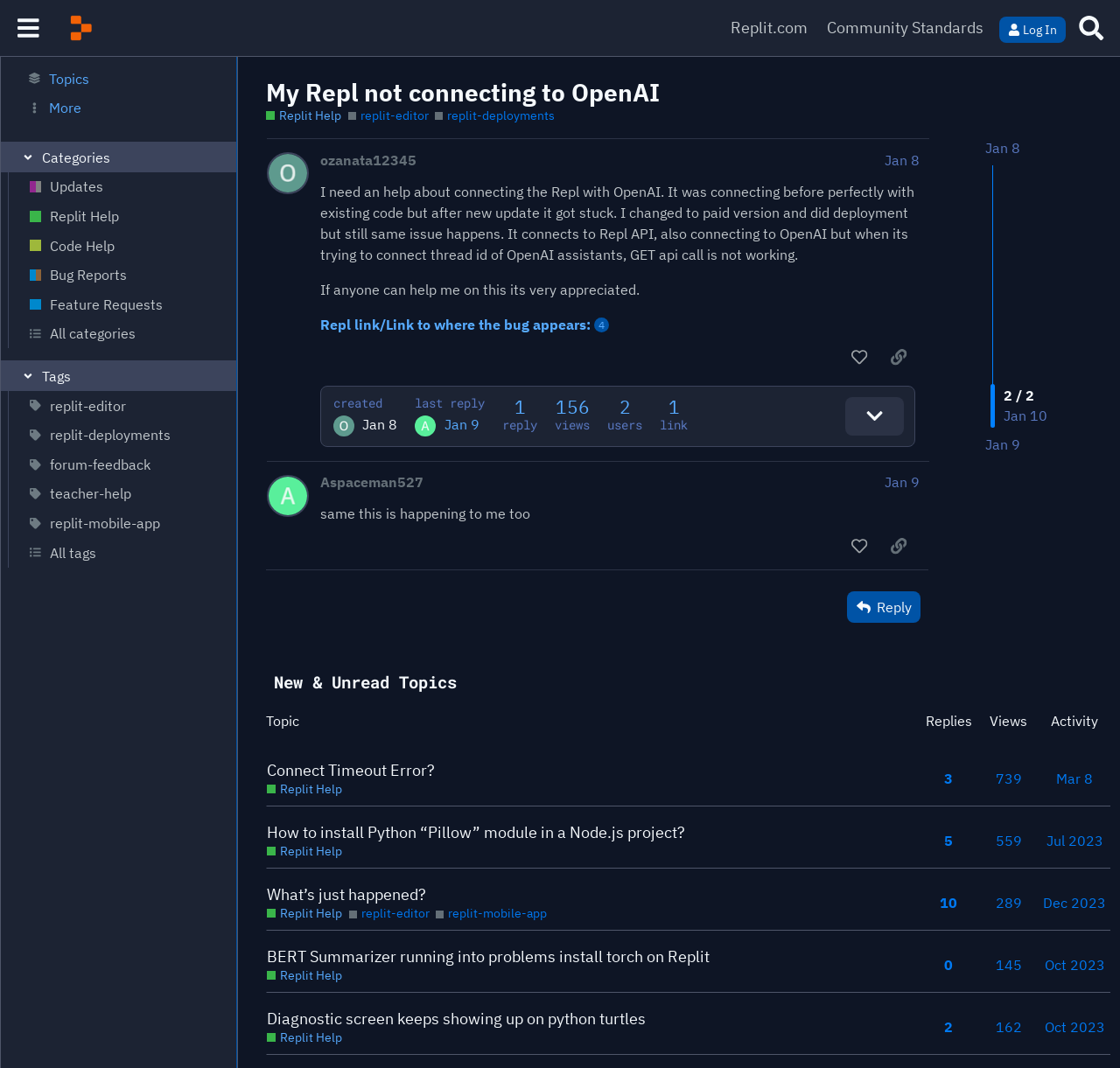Use the information in the screenshot to answer the question comprehensively: What is the date of the last reply to the post 'My Repl not connecting to OpenAI'?

The date of the last reply can be found below the reply, where it says 'Jan 9, 2024 7:05 pm'.